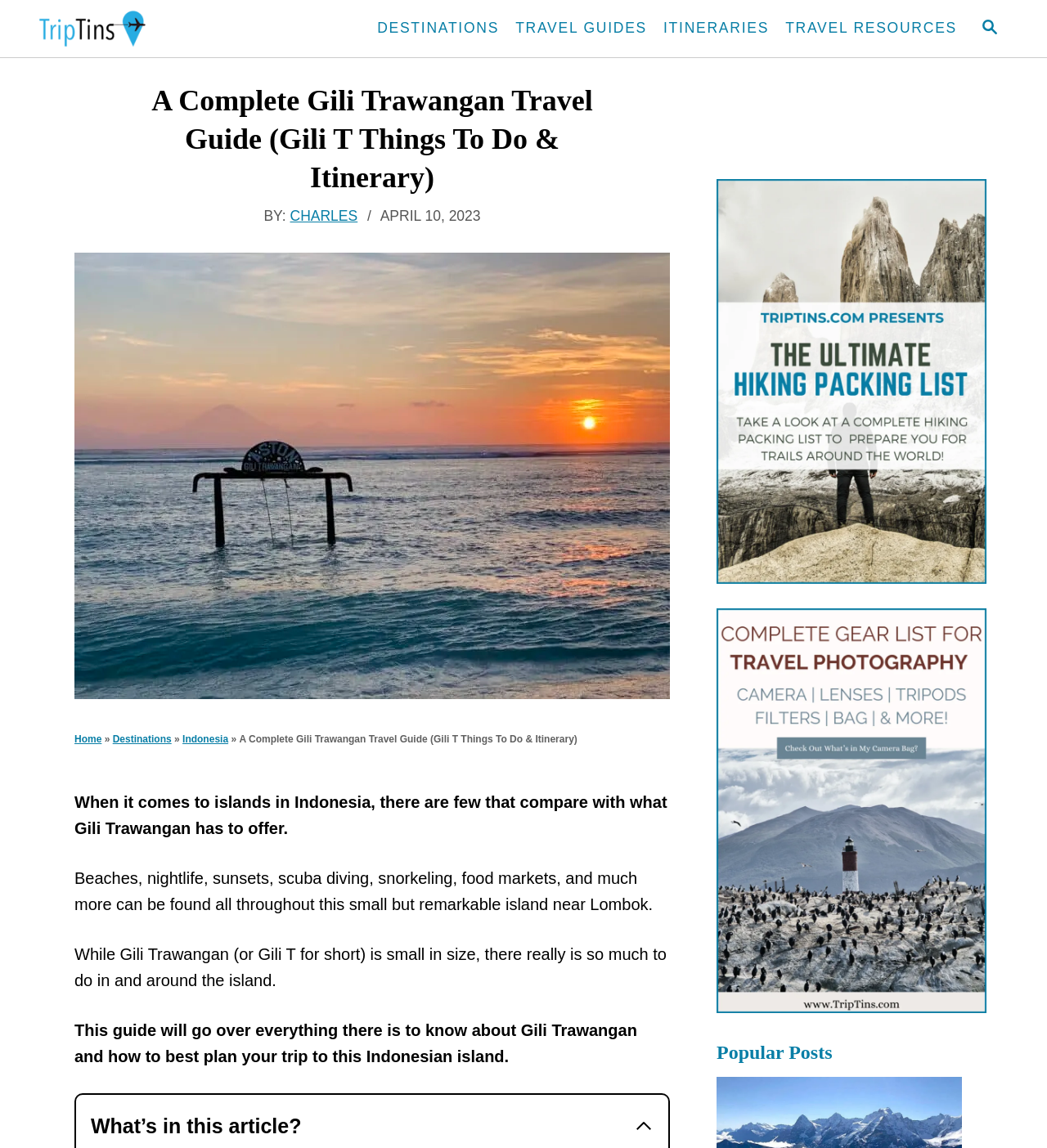Please specify the coordinates of the bounding box for the element that should be clicked to carry out this instruction: "Collapse the table of contents". The coordinates must be four float numbers between 0 and 1, formatted as [left, top, right, bottom].

[0.605, 0.972, 0.624, 0.989]